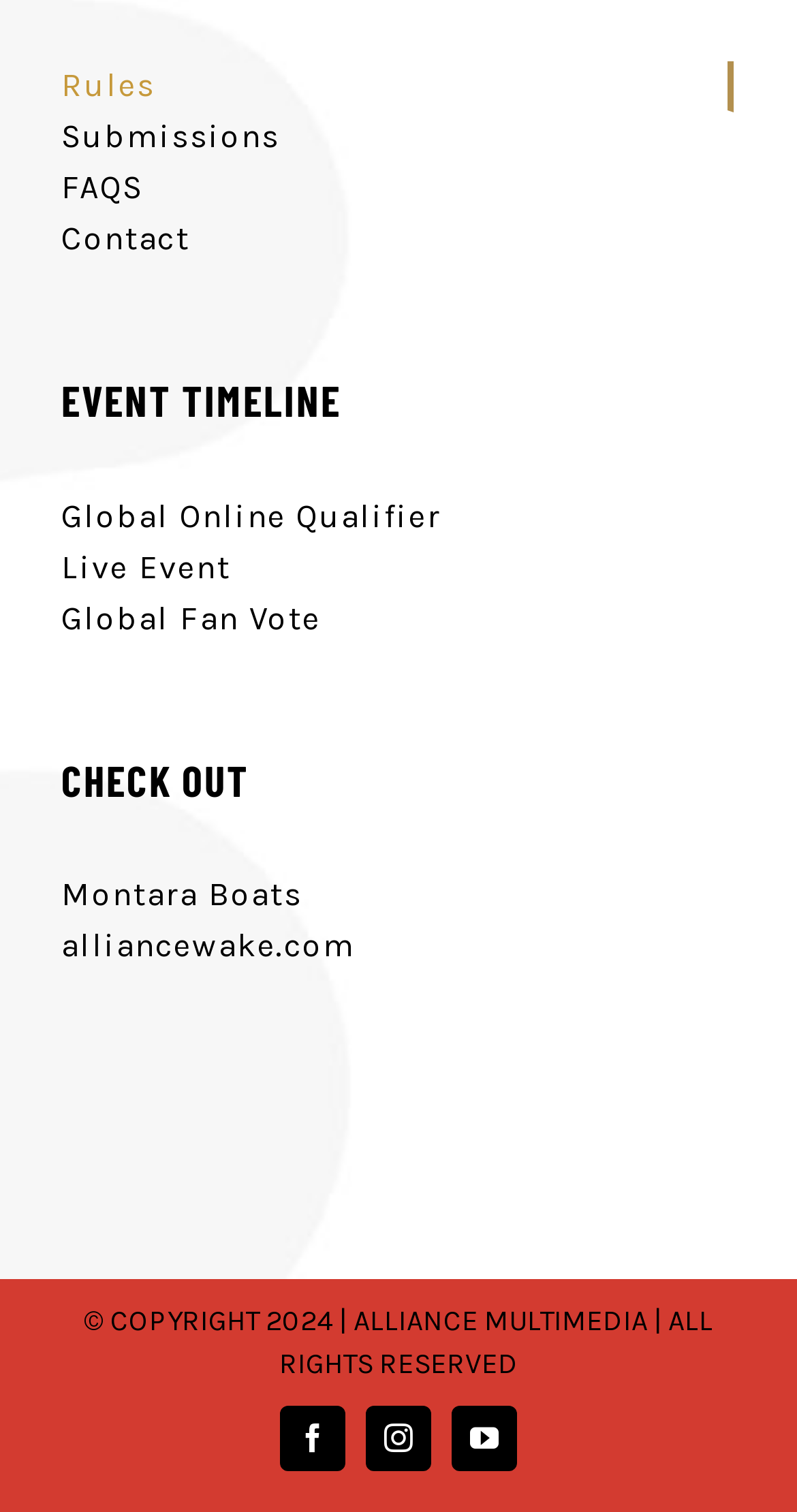Determine the bounding box coordinates for the area you should click to complete the following instruction: "Follow on Facebook".

[0.351, 0.93, 0.433, 0.974]